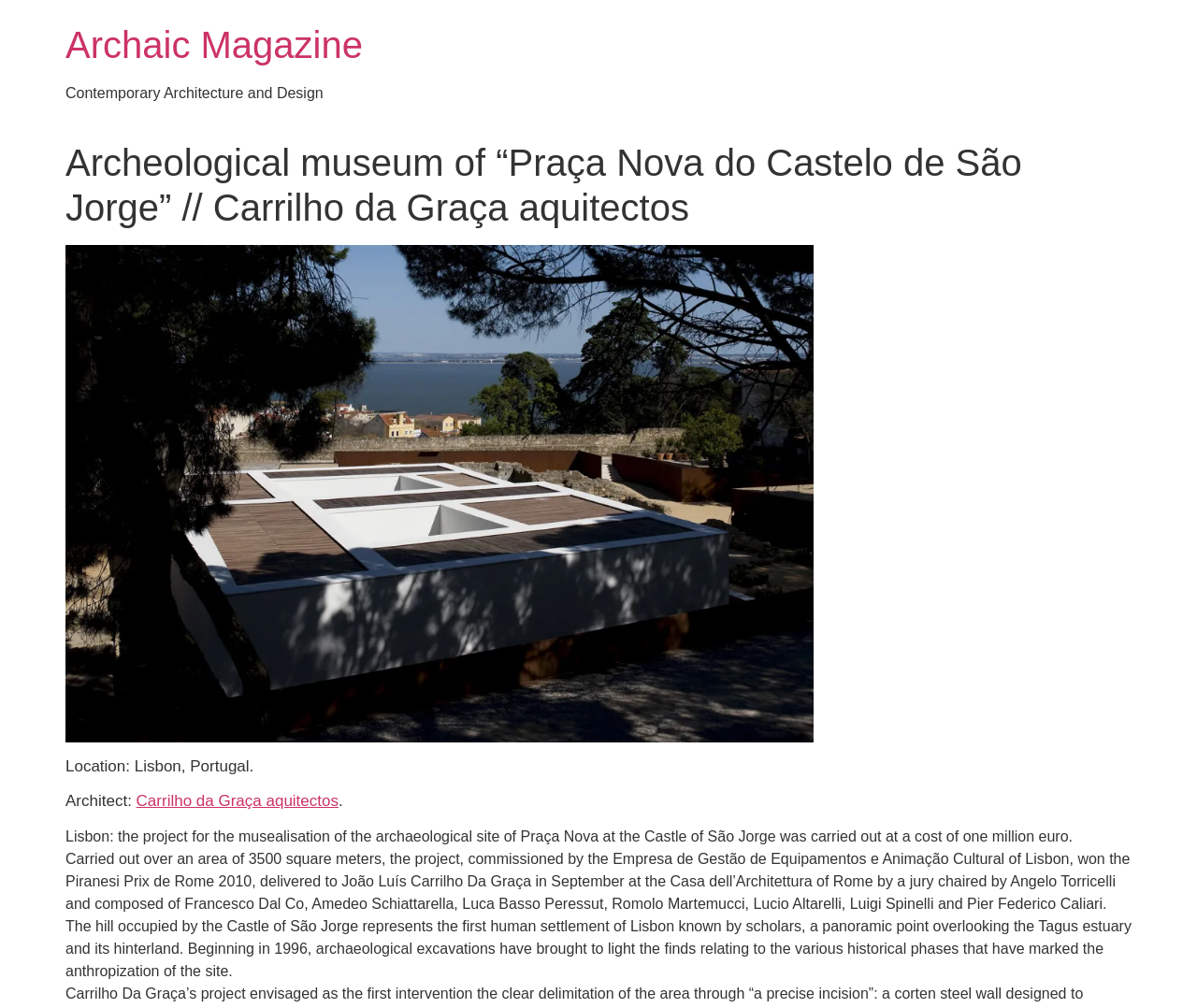Please examine the image and answer the question with a detailed explanation:
What is the area of the project?

I found the answer by looking at the static text 'Carried out over an area of 3500 square meters, the project...' which is located below the cost of the project, indicating the area of the project.